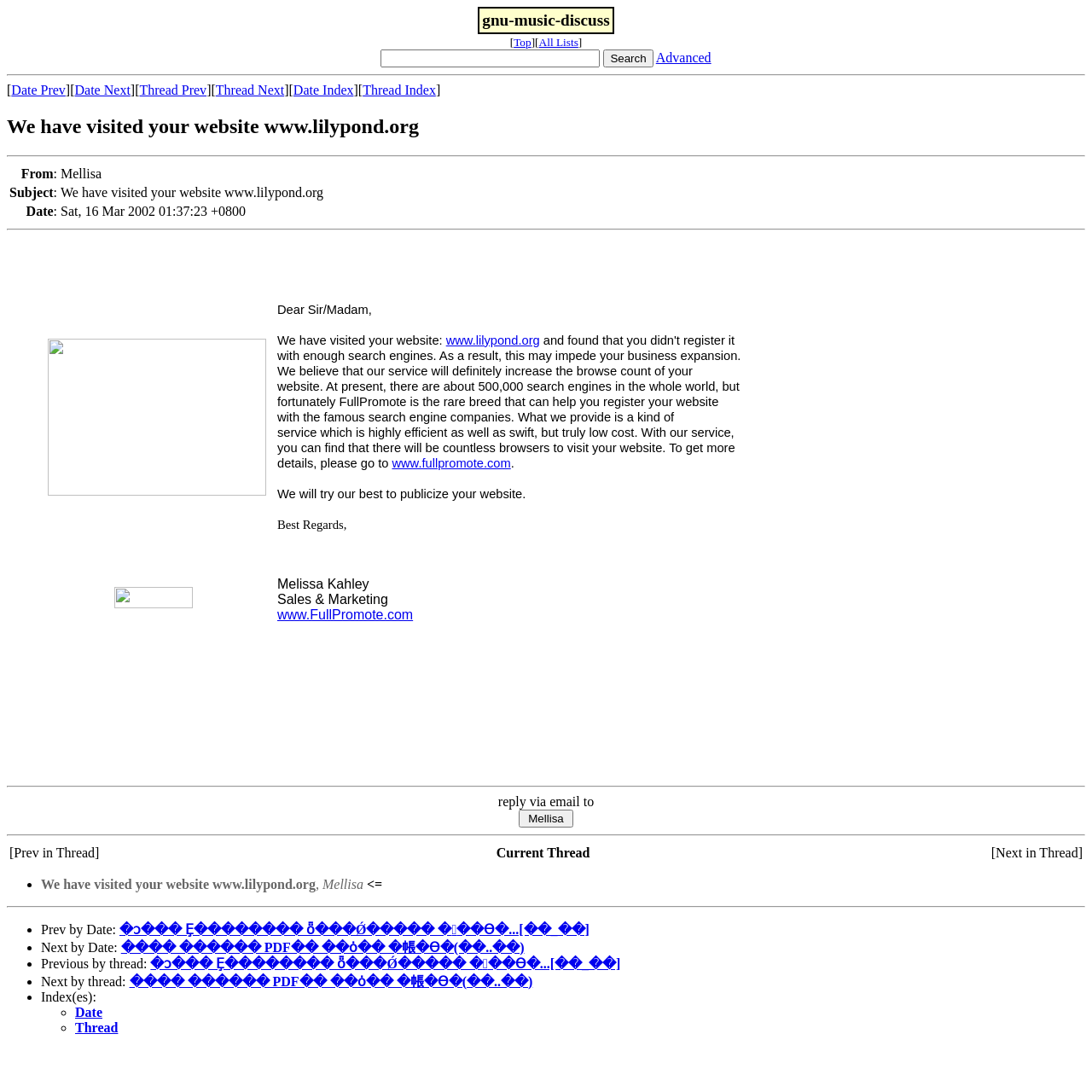Find and indicate the bounding box coordinates of the region you should select to follow the given instruction: "Go to the 'Date Index' page".

[0.269, 0.076, 0.324, 0.089]